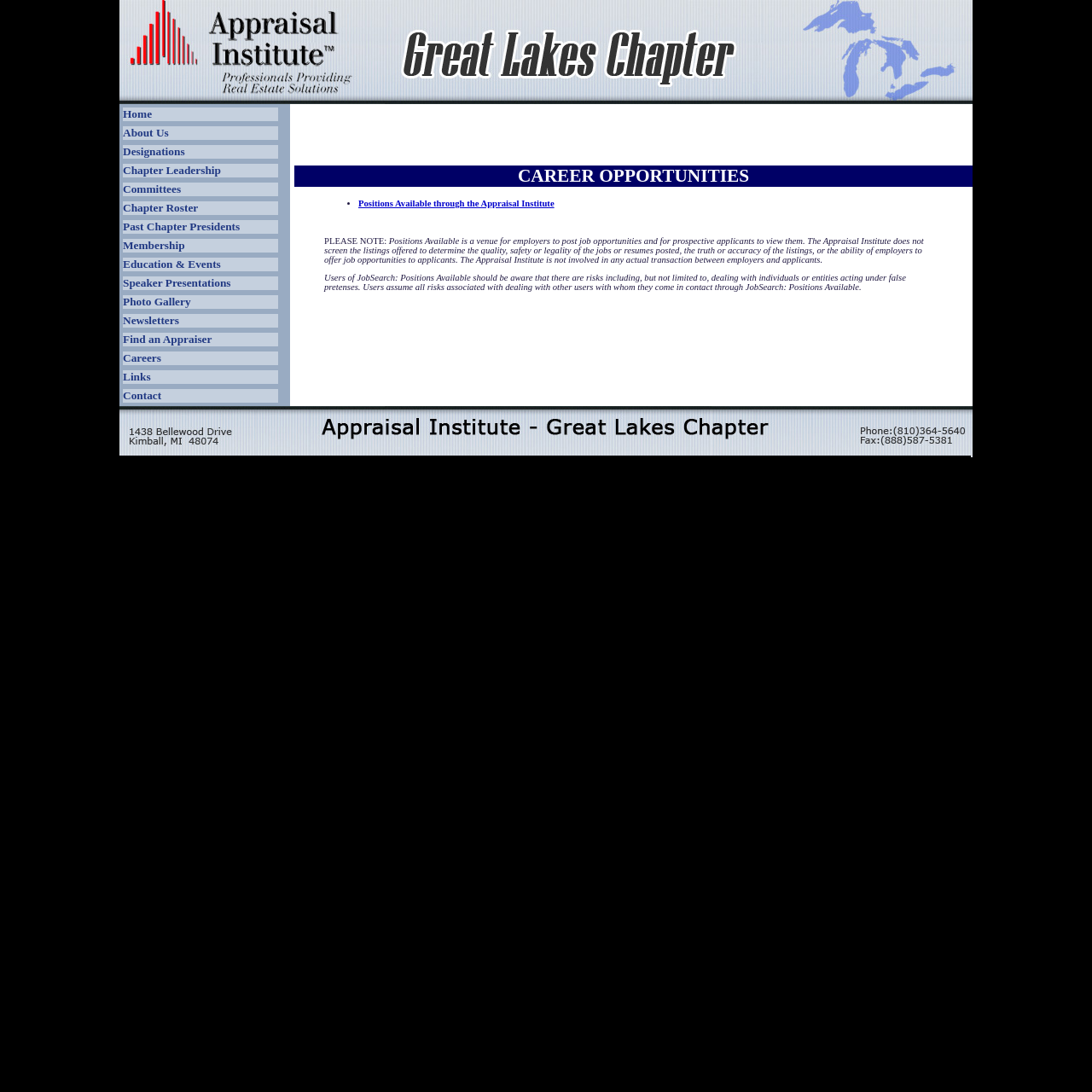Identify the coordinates of the bounding box for the element described below: "Links". Return the coordinates as four float numbers between 0 and 1: [left, top, right, bottom].

[0.112, 0.339, 0.255, 0.352]